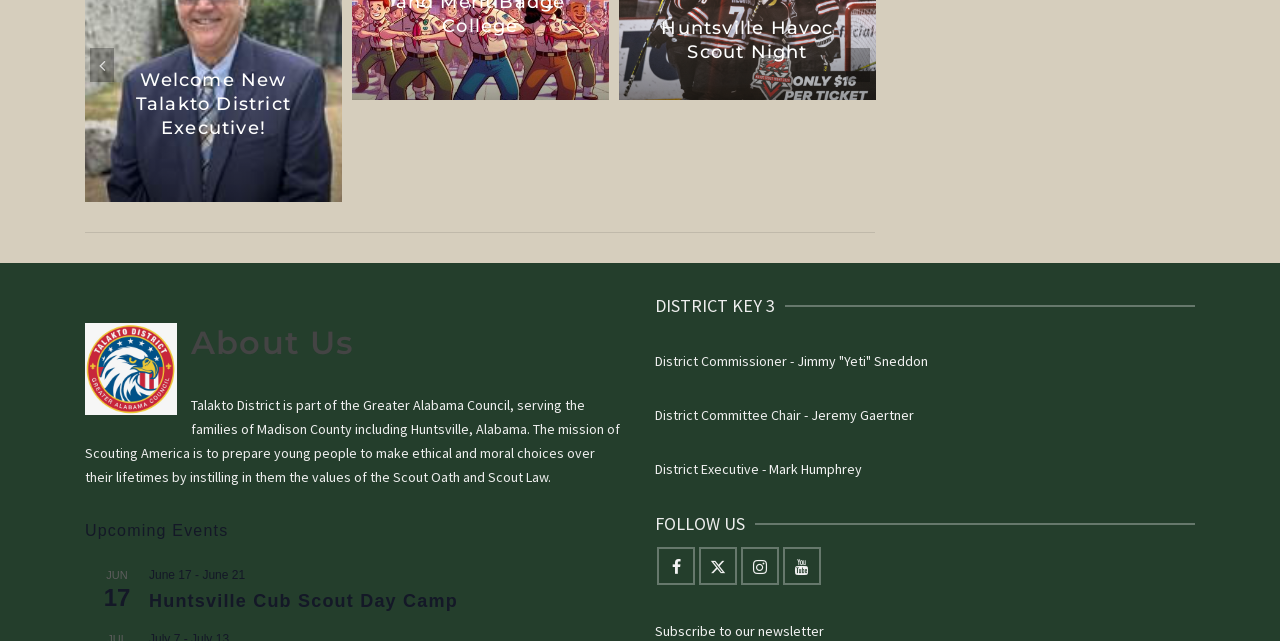Identify the bounding box coordinates of the HTML element based on this description: "Upcoming Events".

[0.146, 0.083, 0.236, 0.15]